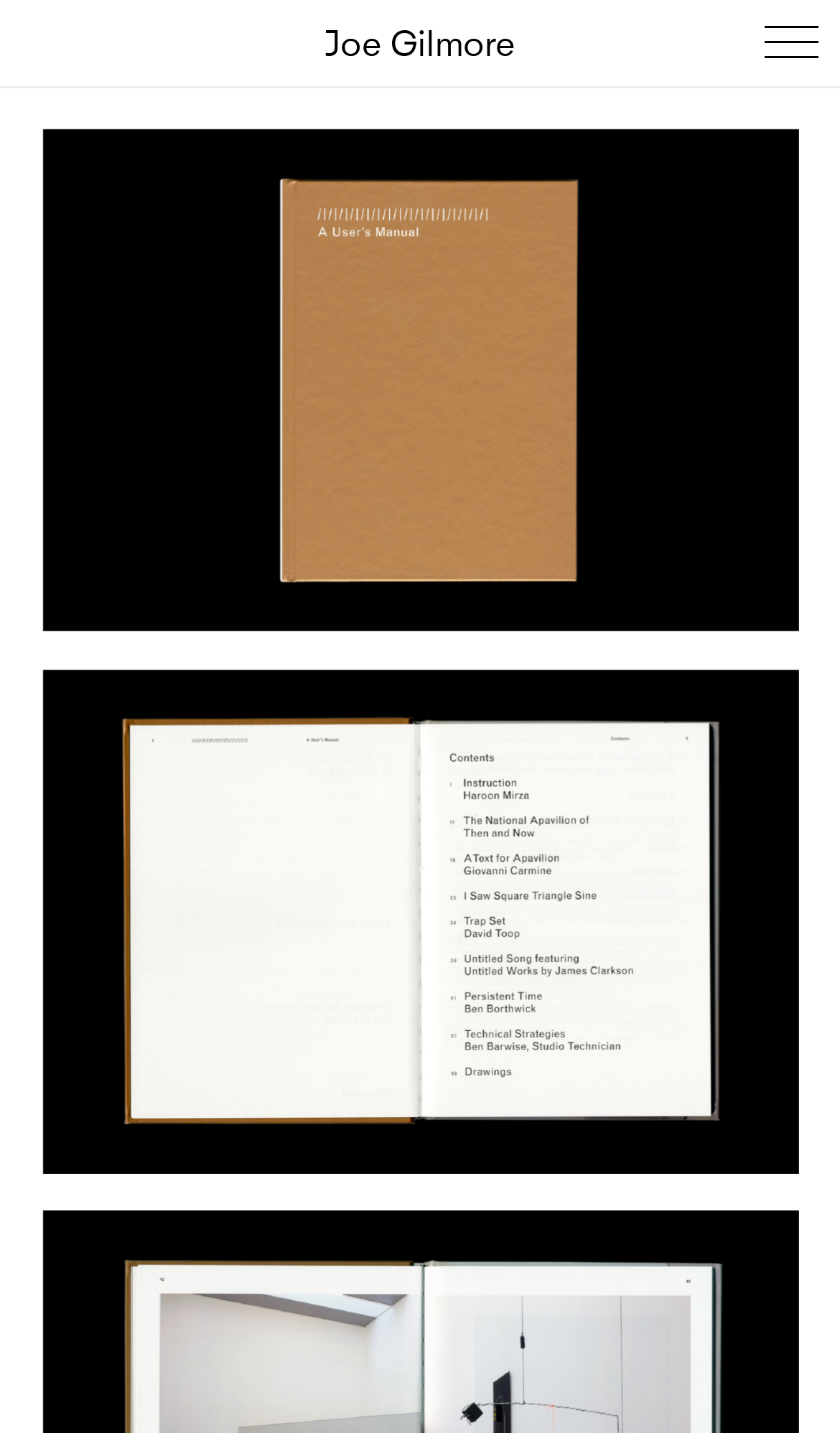Provide the bounding box coordinates for the UI element that is described by this text: "Joe Gilmore". The coordinates should be in the form of four float numbers between 0 and 1: [left, top, right, bottom].

[0.0, 0.018, 1.0, 0.042]